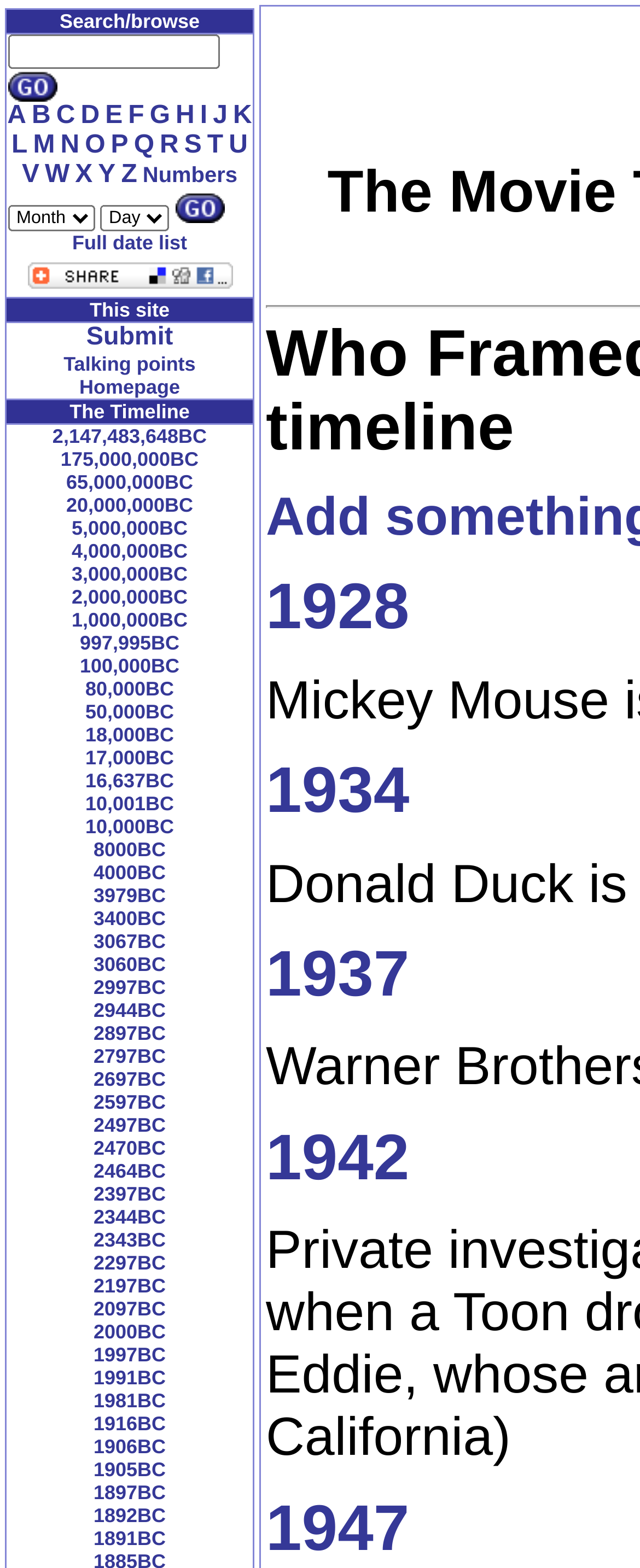Could you locate the bounding box coordinates for the section that should be clicked to accomplish this task: "search for something".

None